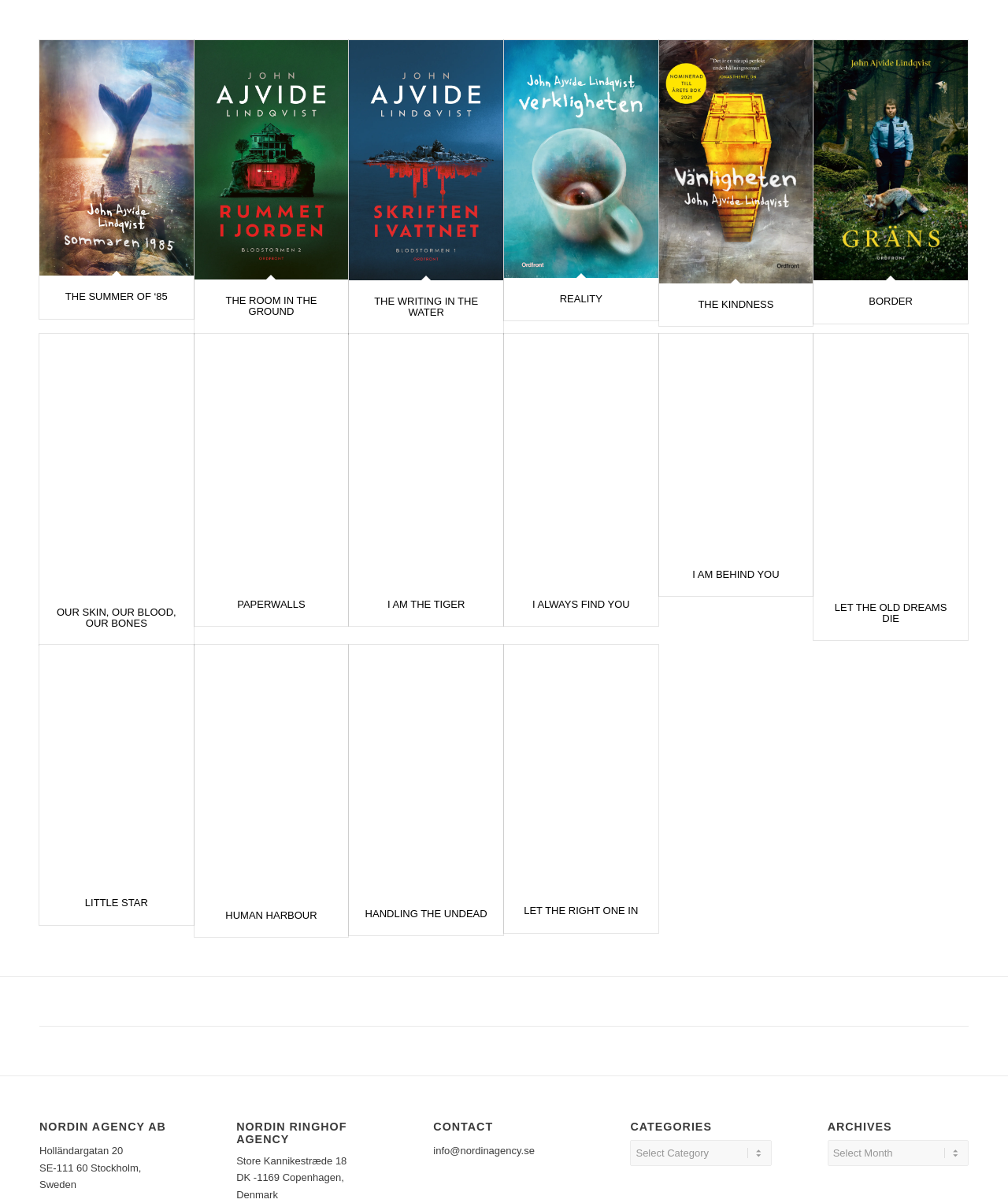What is the title of the first article?
From the image, respond using a single word or phrase.

THE SUMMER OF ‘85